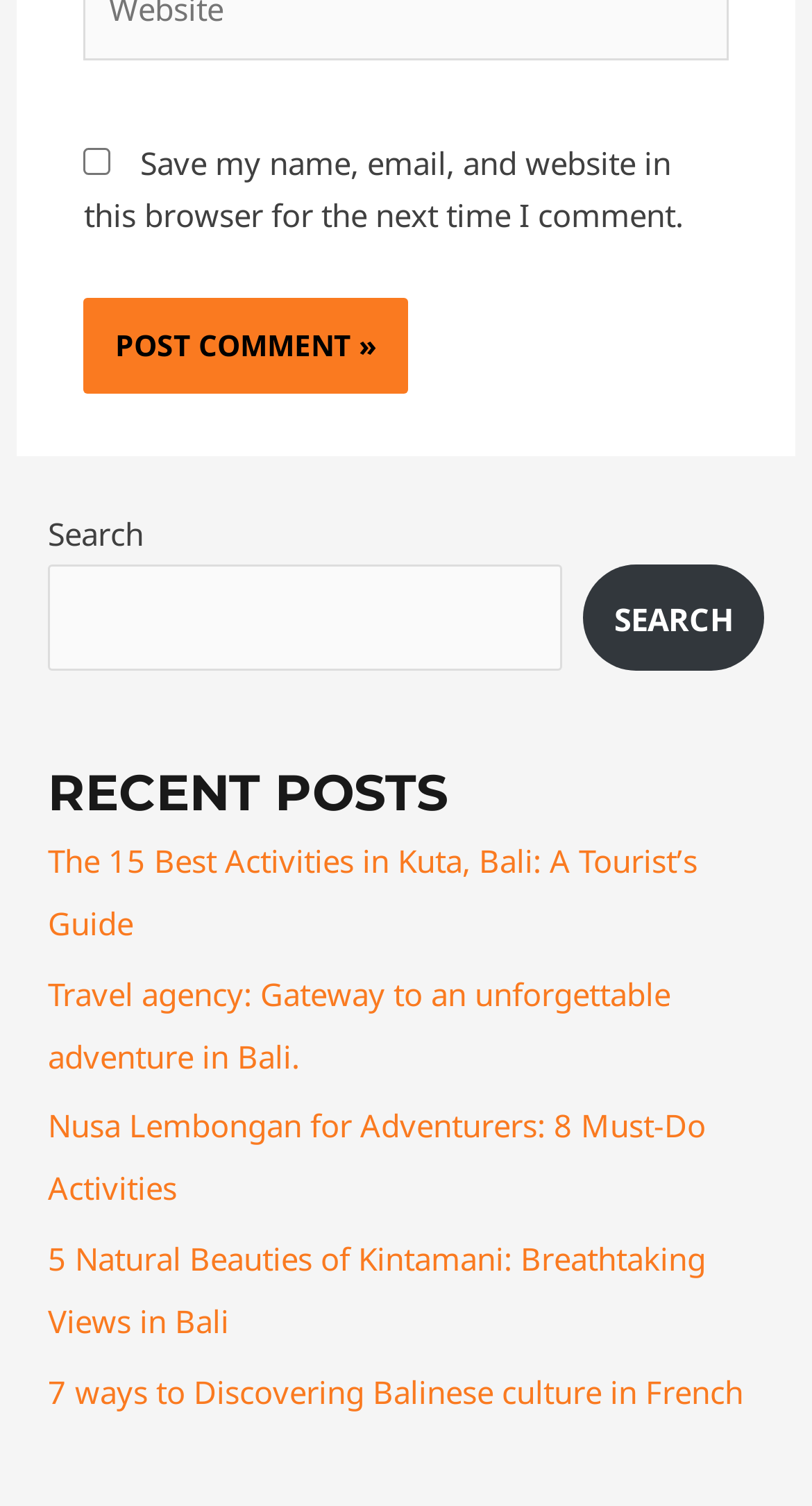What is the purpose of the 'Post Comment' button? Examine the screenshot and reply using just one word or a brief phrase.

Submit a comment